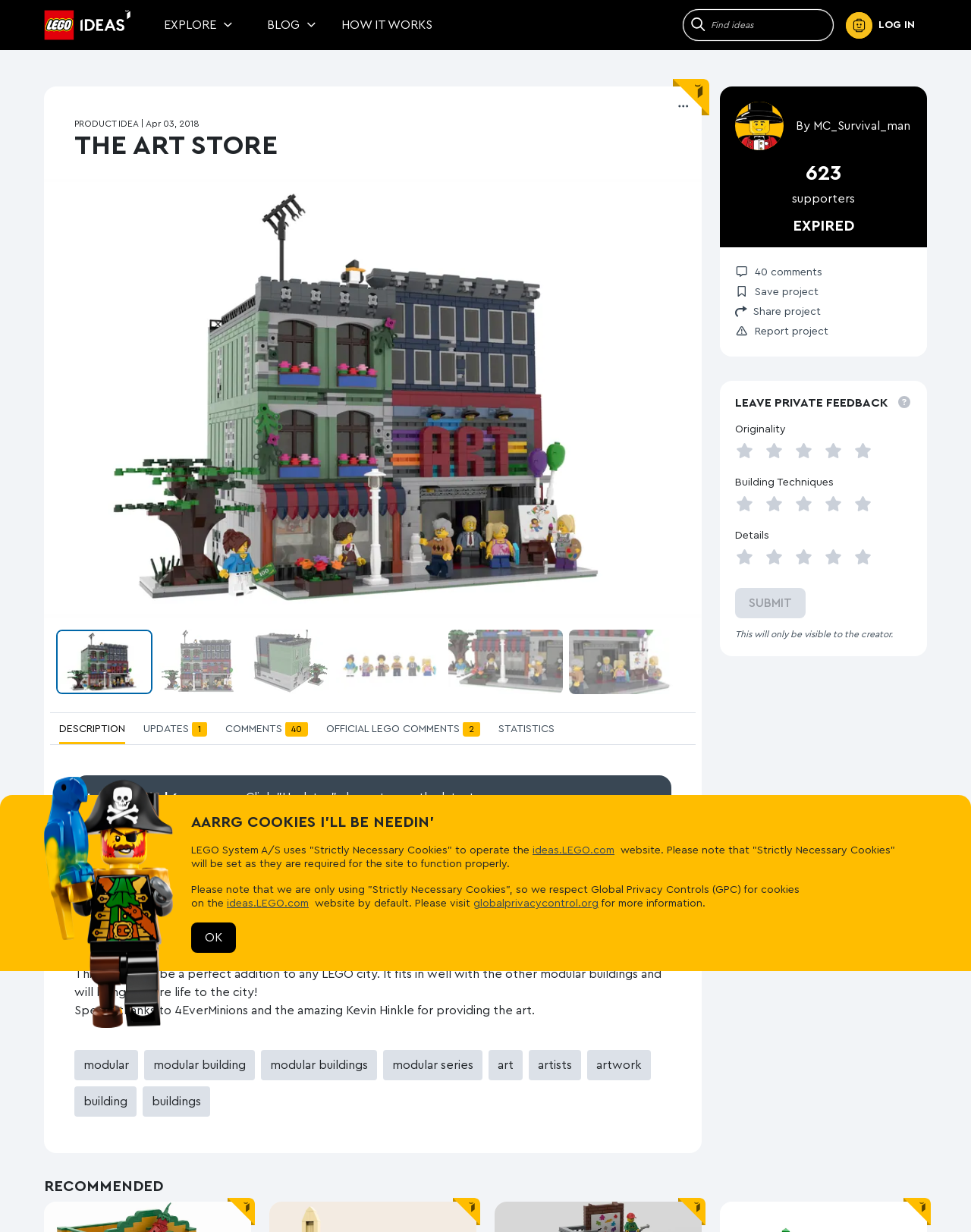Locate the bounding box coordinates of the element I should click to achieve the following instruction: "View the 'DESCRIPTION' tab".

[0.052, 0.579, 0.138, 0.604]